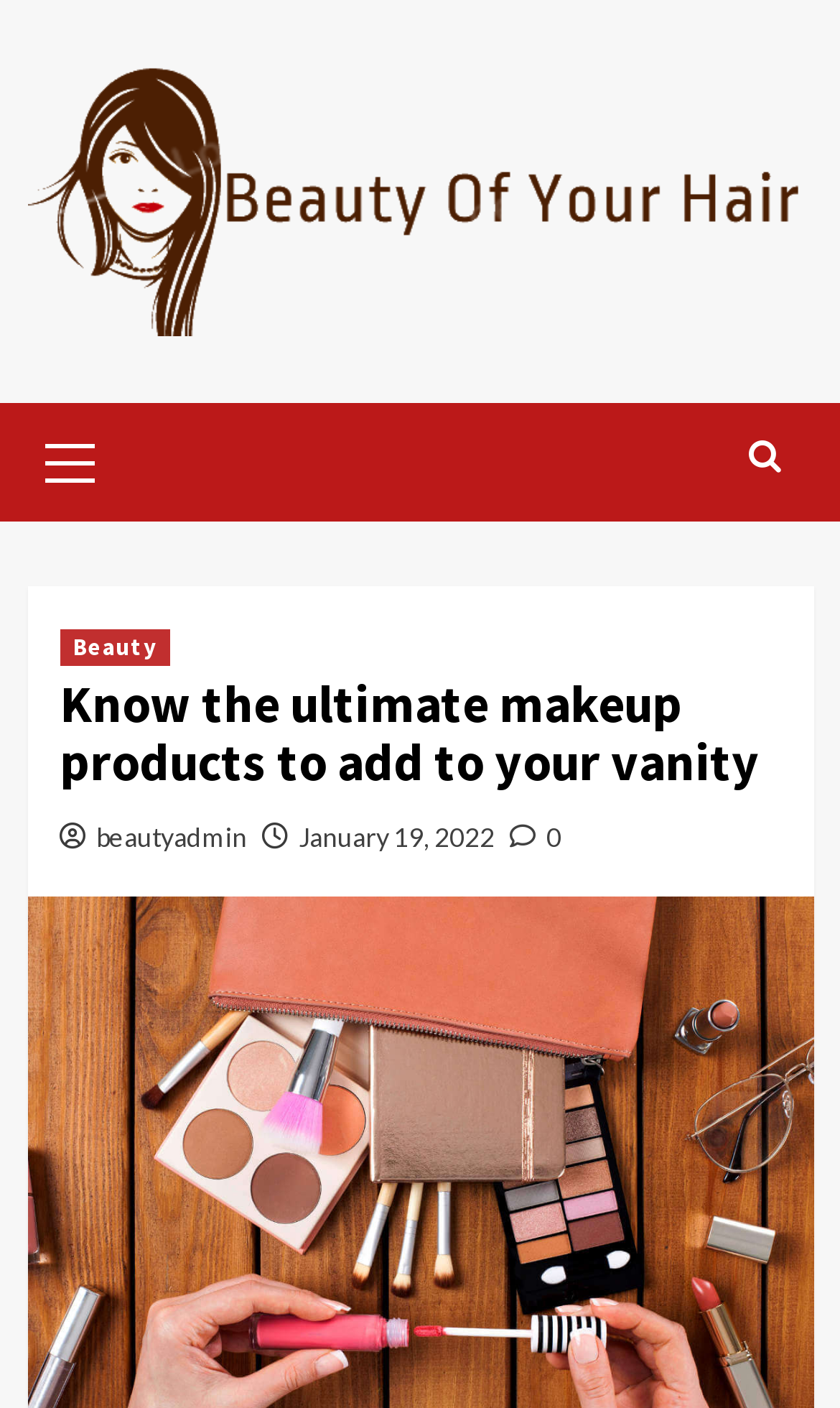Please provide the bounding box coordinates for the UI element as described: "title="Search"". The coordinates must be four floats between 0 and 1, represented as [left, top, right, bottom].

[0.878, 0.298, 0.942, 0.352]